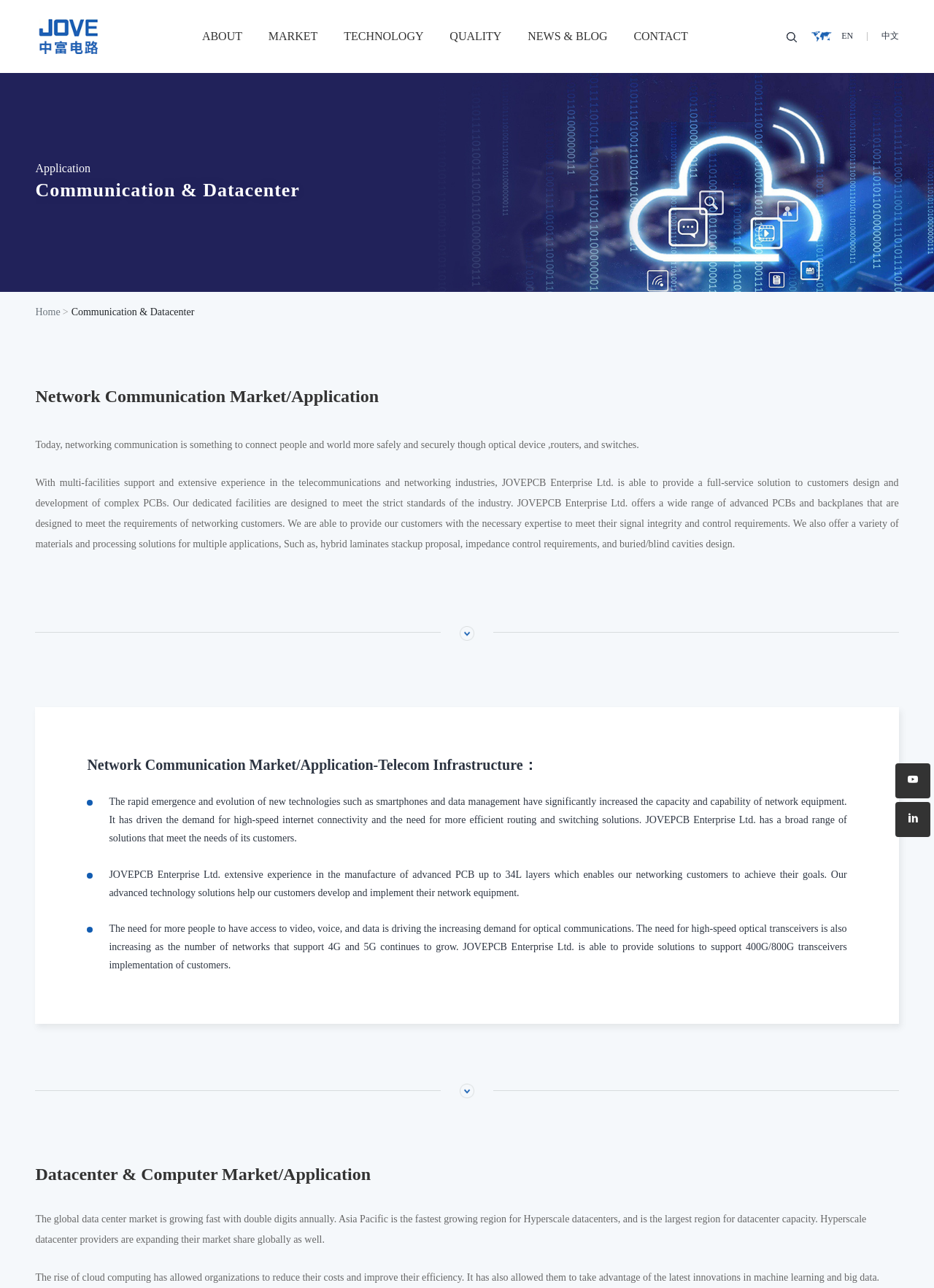Create an elaborate caption for the webpage.

The webpage is about JOVEPCB Enterprise Ltd, a company that specializes in communication and datacenter solutions. At the top, there is a navigation menu with links to different sections of the website, including "ABOUT", "MARKET", "TECHNOLOGY", "QUALITY", "NEWS & BLOG", and "CONTACT". On the top right corner, there are language options, including "EN" and "中文".

Below the navigation menu, there is a heading that reads "Network Communication Market/Application" followed by a brief description of the importance of networking communication in today's world. The company's capabilities in providing full-service solutions to customers designing and developing complex PCBs are highlighted.

There is an image on the right side of the page, followed by a horizontal separator. Below the separator, there are three headings that describe the company's solutions for telecom infrastructure, networking customers, and optical communications.

Another horizontal separator divides the page, followed by an image on the right side. Below this separator, there is a heading that reads "Datacenter & Computer Market/Application" followed by a brief description of the growing global data center market.

On the bottom right corner, there are two icons with links, possibly representing social media or contact information.